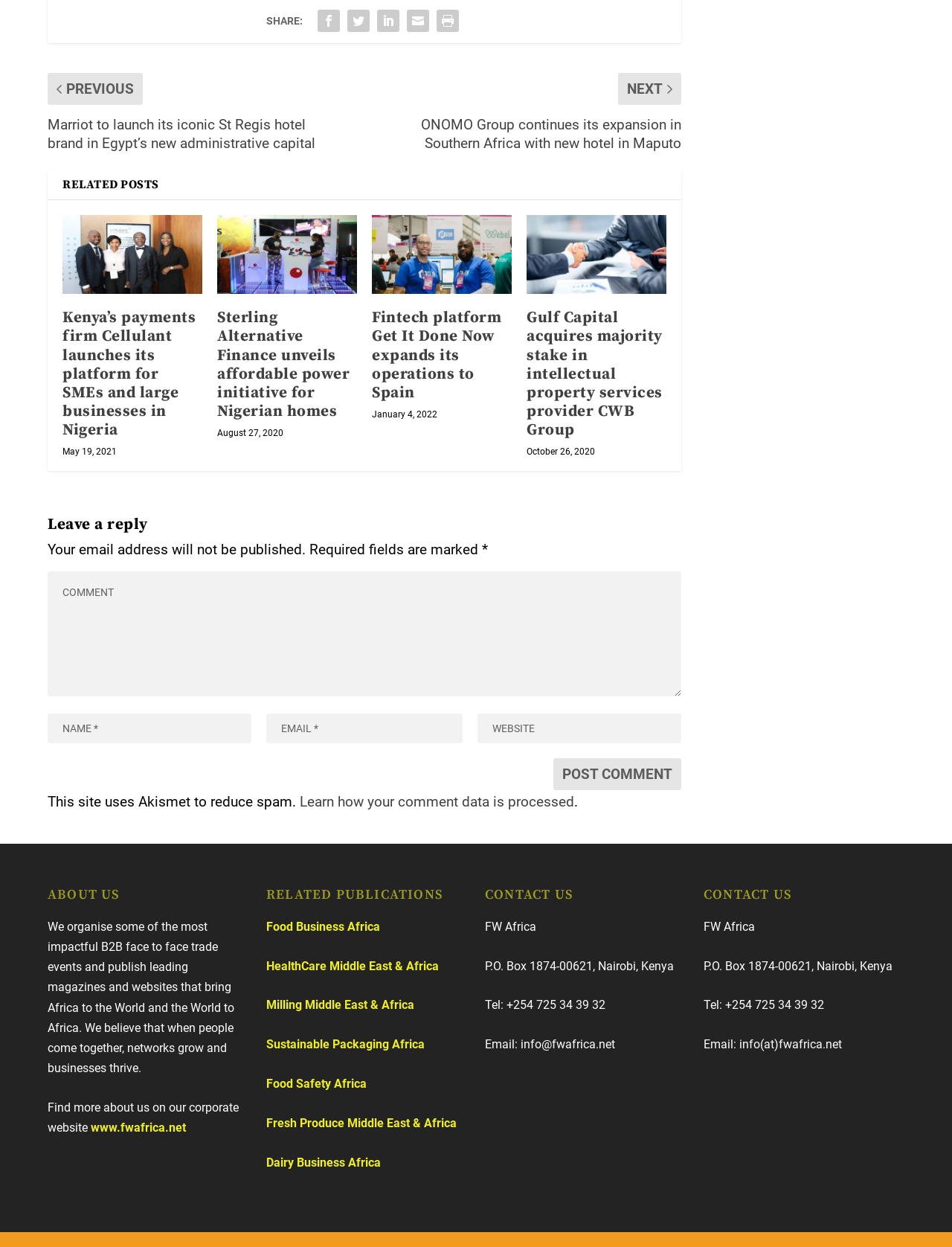Look at the image and write a detailed answer to the question: 
How many publications are listed under 'RELATED PUBLICATIONS'?

I counted the number of links under the 'RELATED PUBLICATIONS' section, and there are 7 publications listed, including Food Business Africa, HealthCare Middle East & Africa, and others.